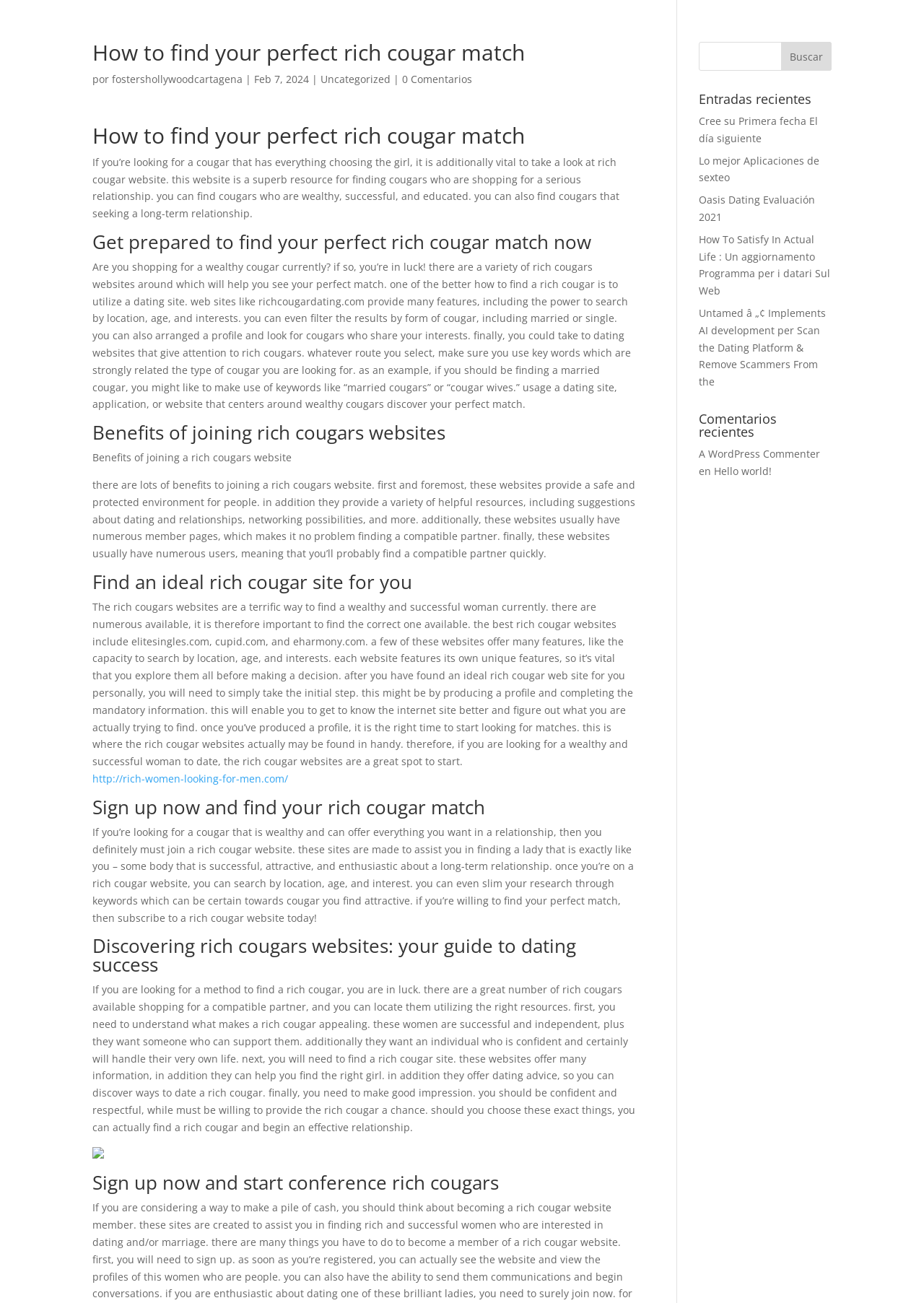Identify the bounding box coordinates of the clickable region to carry out the given instruction: "Search for something".

[0.756, 0.032, 0.9, 0.054]